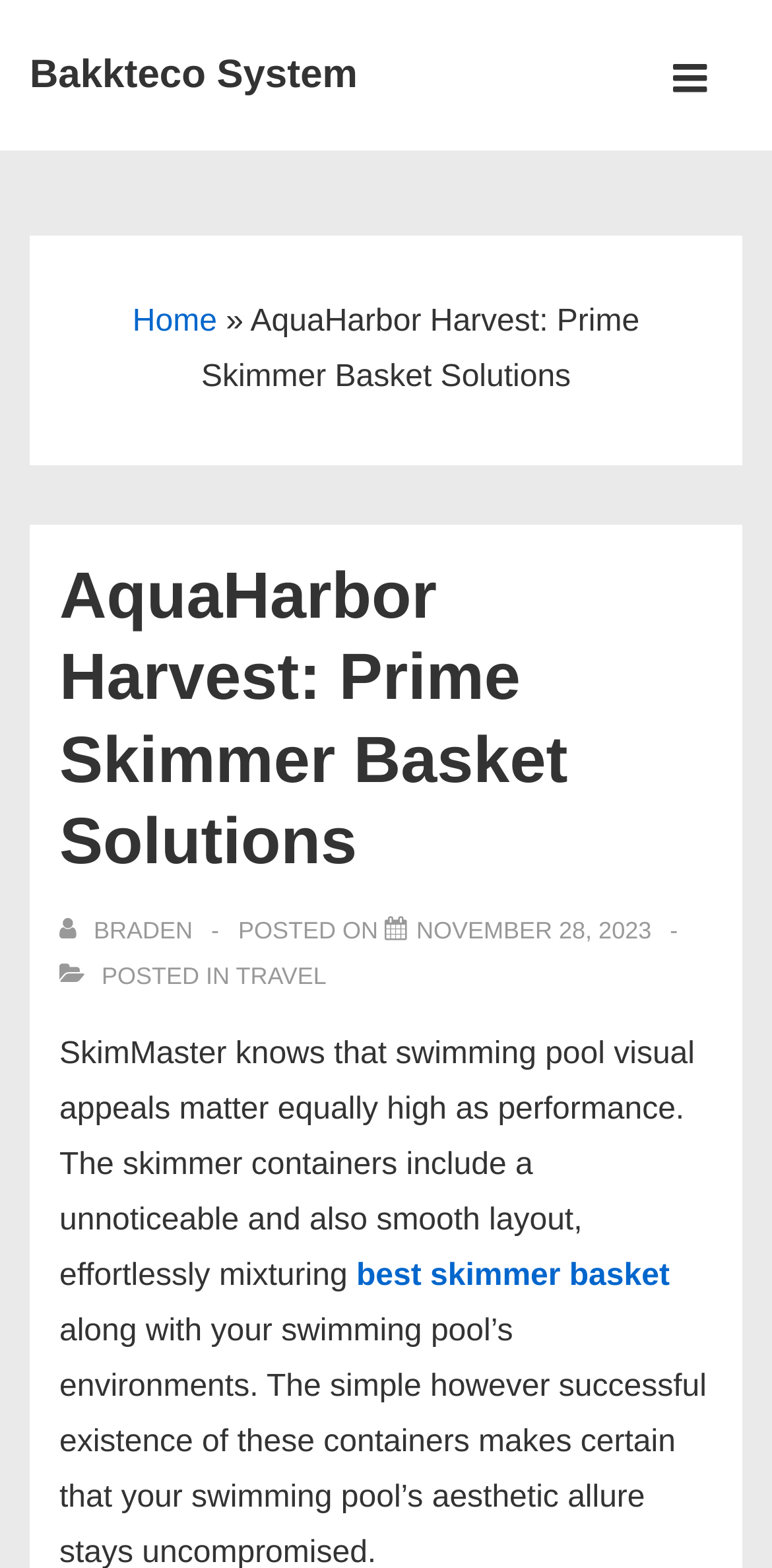Please look at the image and answer the question with a detailed explanation: What is the date of the post?

I found the answer by looking at the time element which is a child of the link element with the text 'AquaHarbor Harvest: Prime Skimmer Basket Solutions'.